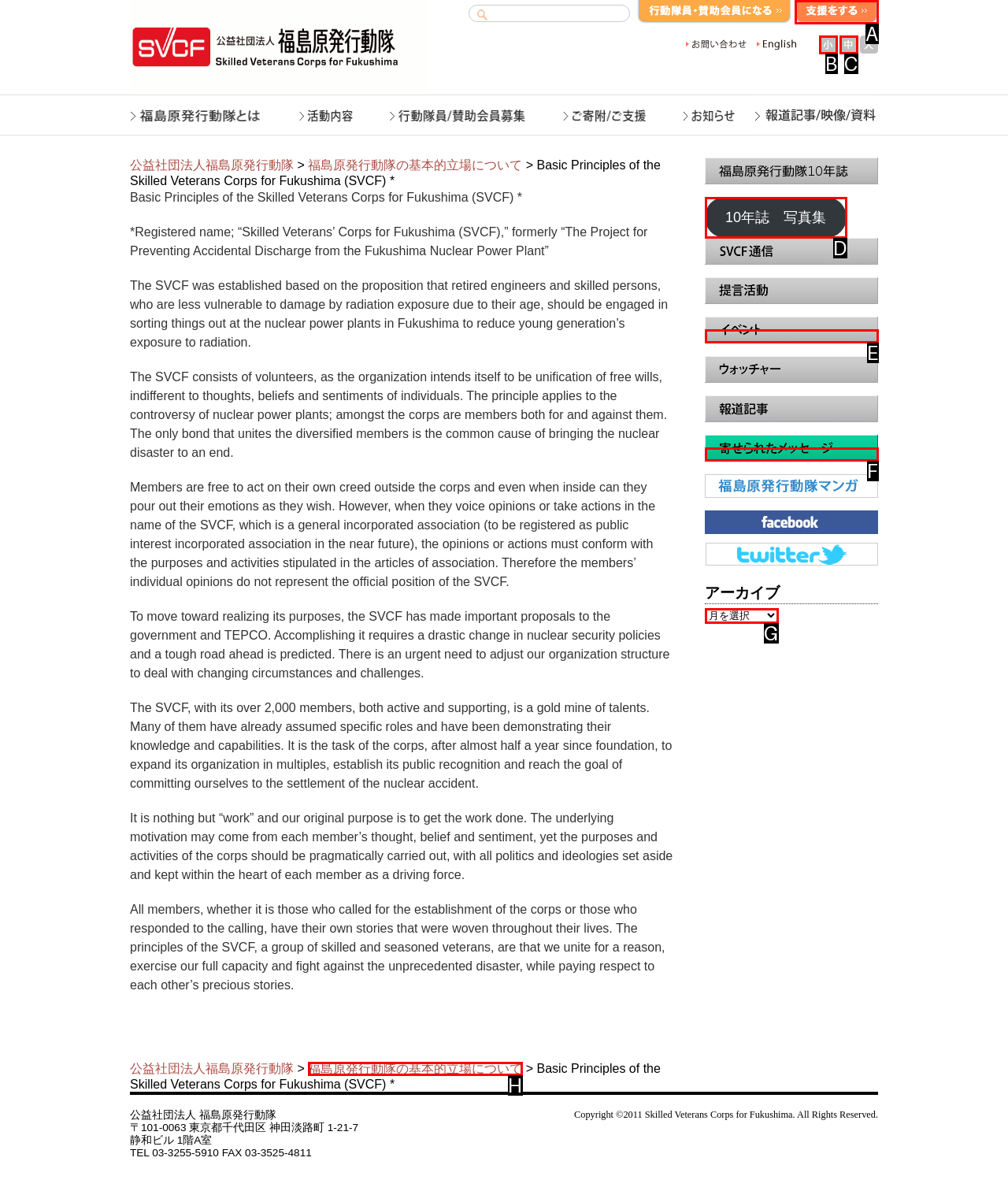From the choices provided, which HTML element best fits the description: 10年誌　写真集? Answer with the appropriate letter.

D